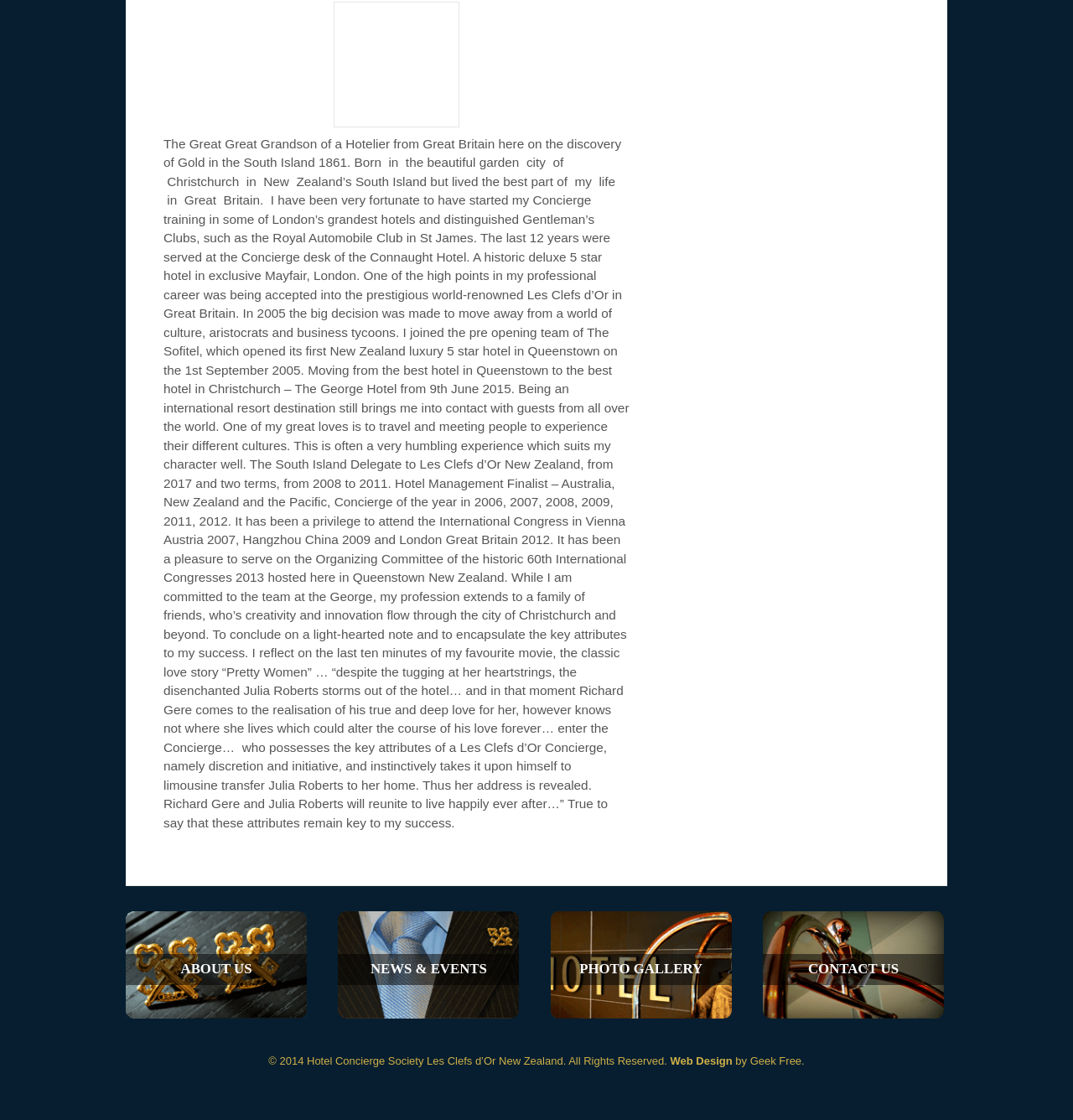Locate the bounding box coordinates of the element to click to perform the following action: 'visit Geek Free website'. The coordinates should be given as four float values between 0 and 1, in the form of [left, top, right, bottom].

[0.699, 0.942, 0.747, 0.953]